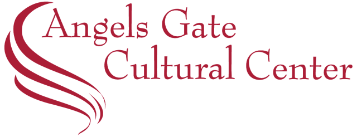Answer the following in one word or a short phrase: 
What does the logo symbolize?

Artistic discovery and exploration